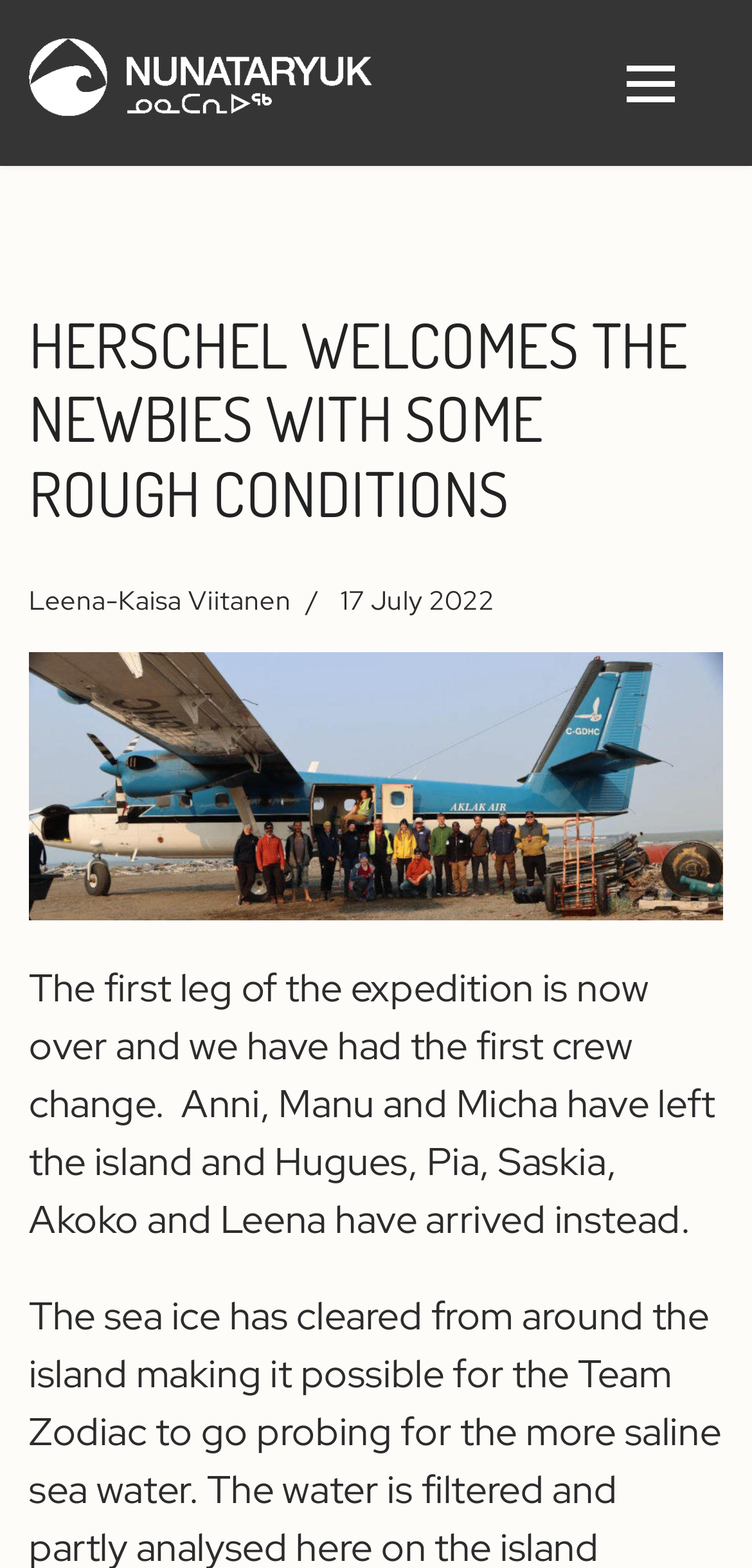Give the bounding box coordinates for the element described by: "aria-label="Menu"".

[0.833, 0.016, 0.897, 0.09]